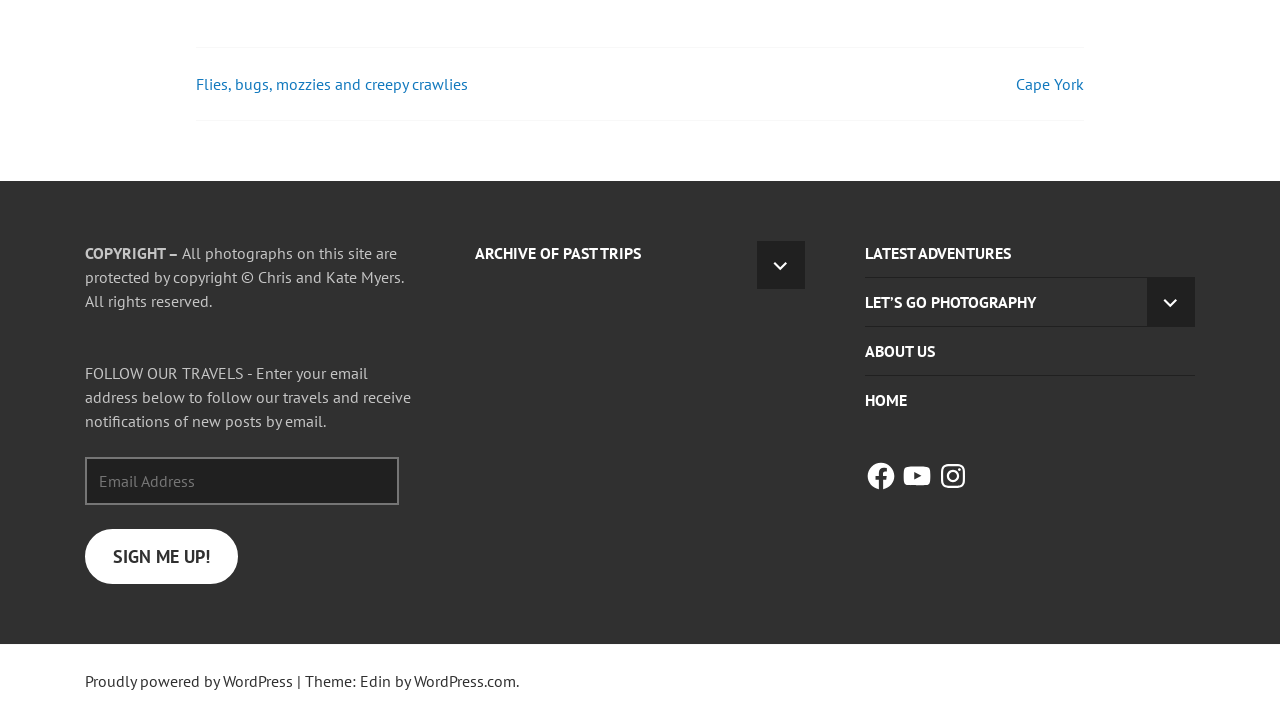Please locate the bounding box coordinates of the element's region that needs to be clicked to follow the instruction: "Read the article by Joseph Balassiano". The bounding box coordinates should be provided as four float numbers between 0 and 1, i.e., [left, top, right, bottom].

None